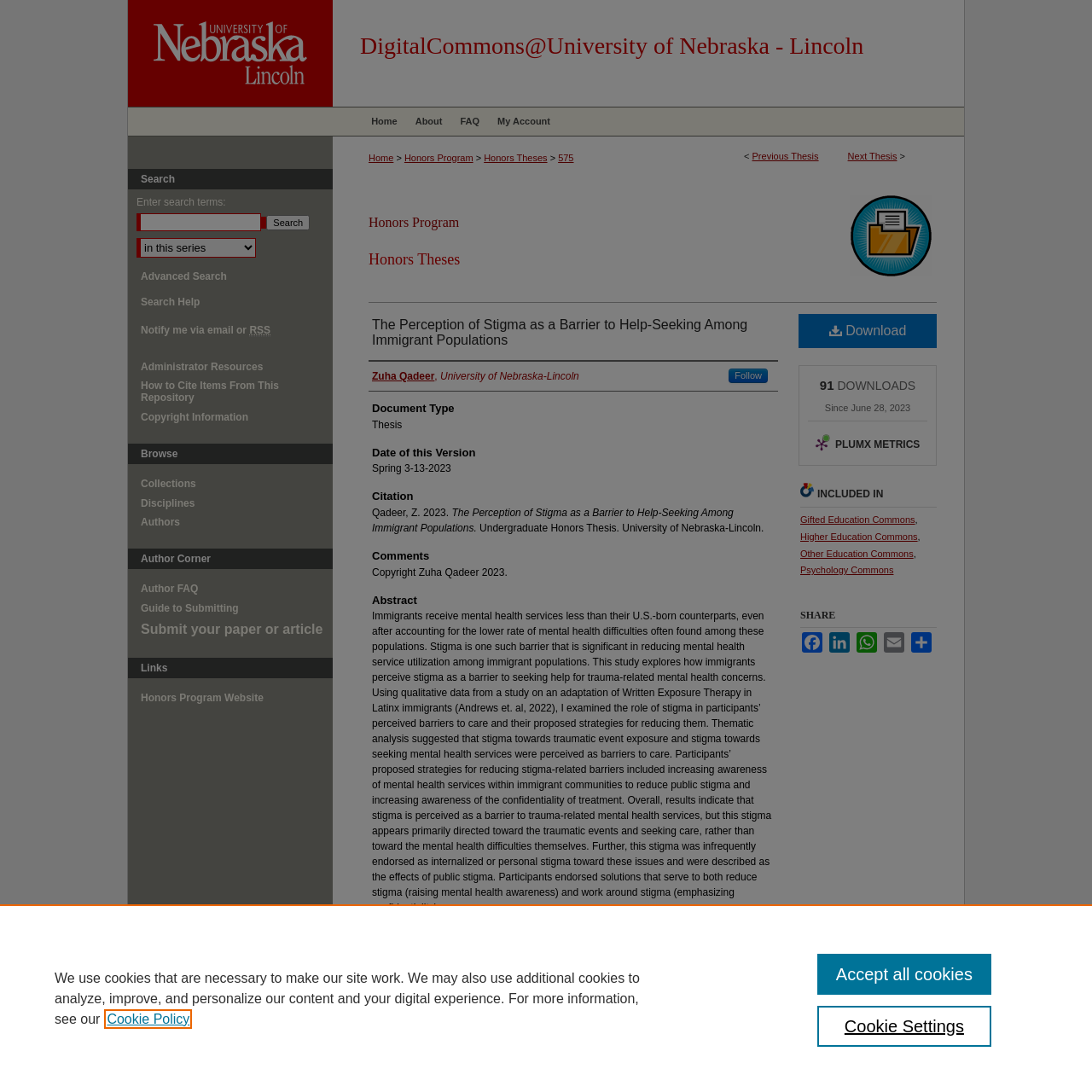Pinpoint the bounding box coordinates of the element that must be clicked to accomplish the following instruction: "Share the thesis on Facebook". The coordinates should be in the format of four float numbers between 0 and 1, i.e., [left, top, right, bottom].

[0.733, 0.579, 0.755, 0.597]